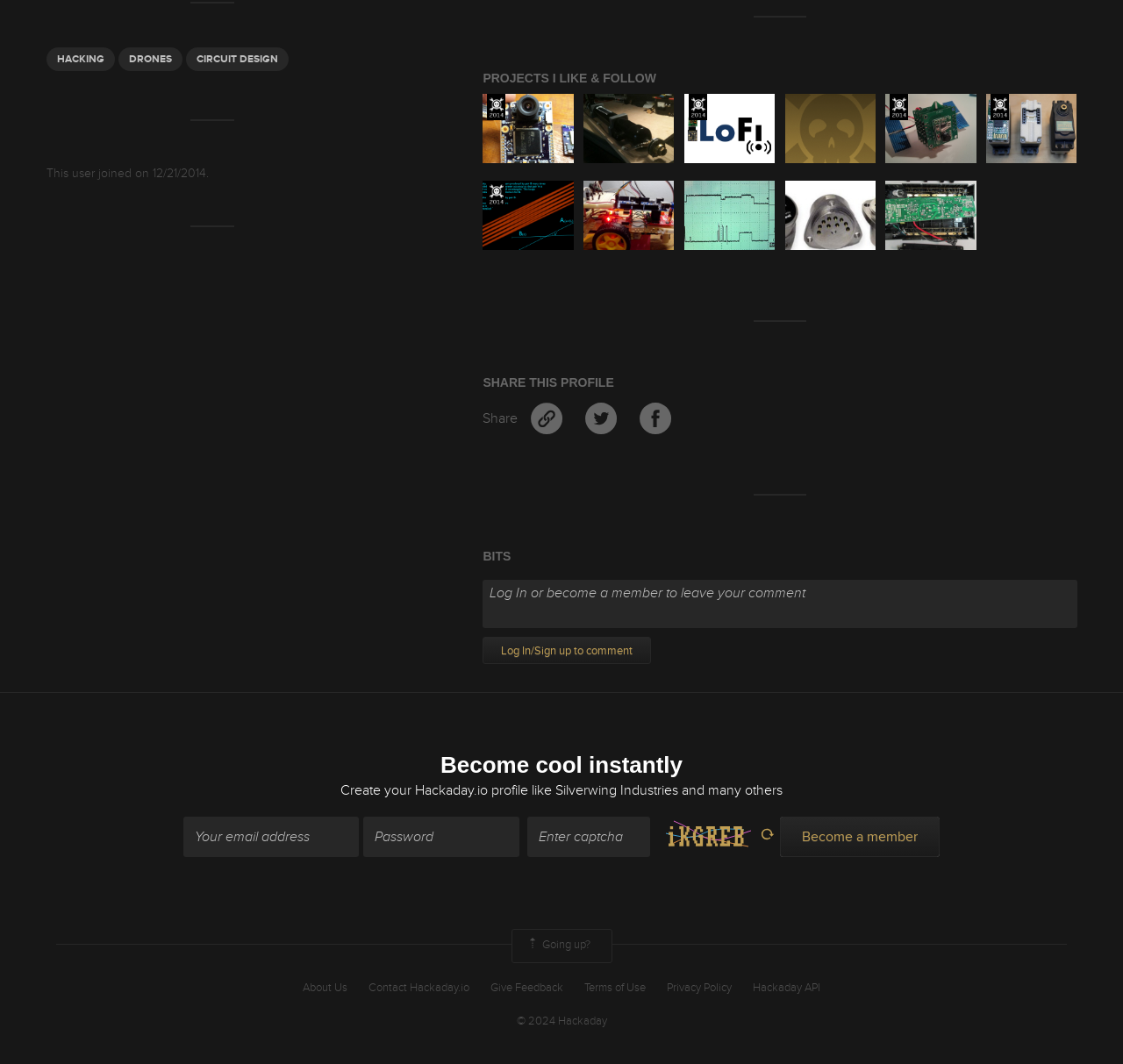Locate the bounding box of the user interface element based on this description: "Contact Hackaday.io".

[0.328, 0.921, 0.418, 0.936]